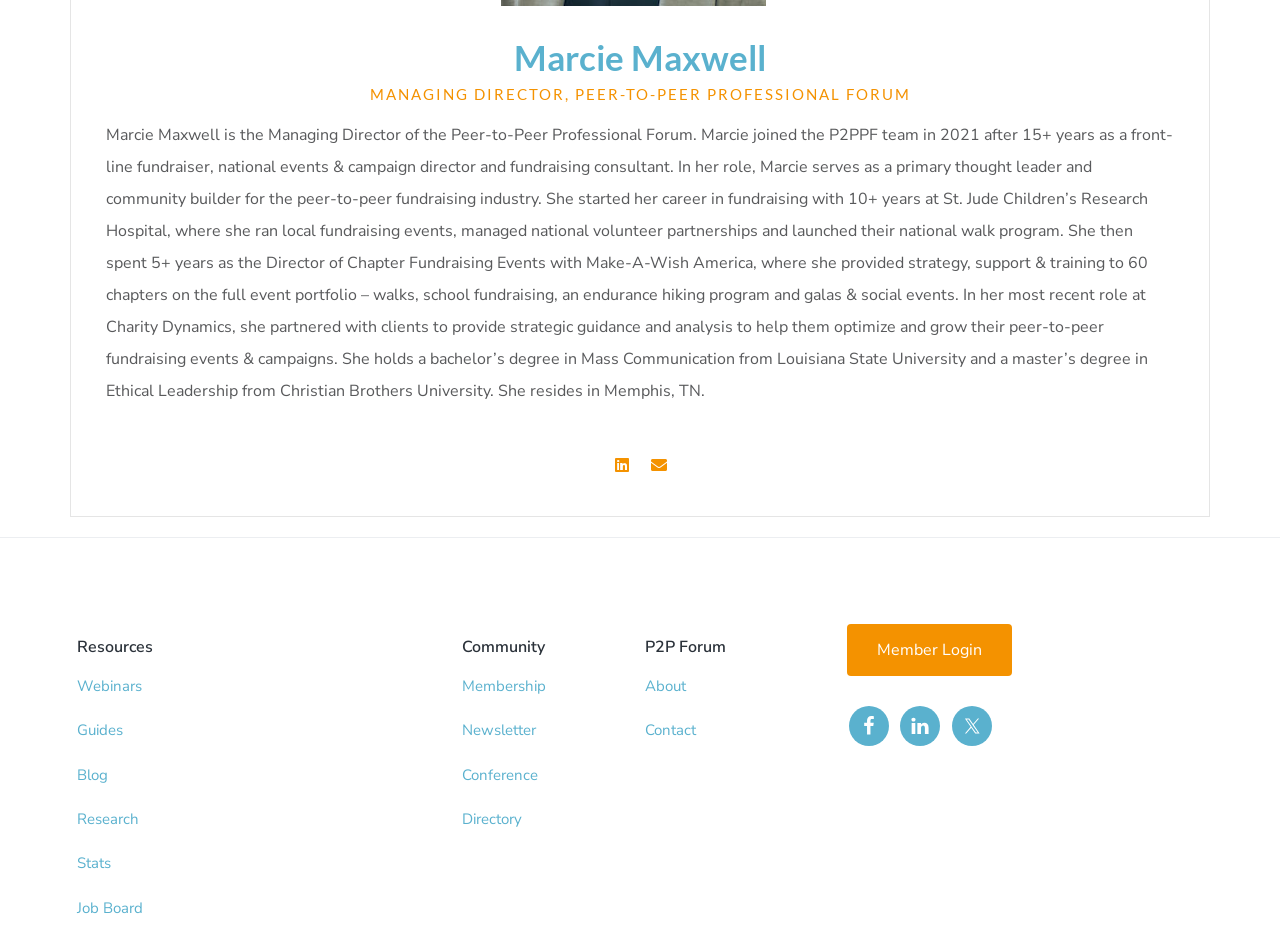Specify the bounding box coordinates of the region I need to click to perform the following instruction: "Contact the P2P Forum". The coordinates must be four float numbers in the range of 0 to 1, i.e., [left, top, right, bottom].

[0.504, 0.766, 0.543, 0.788]